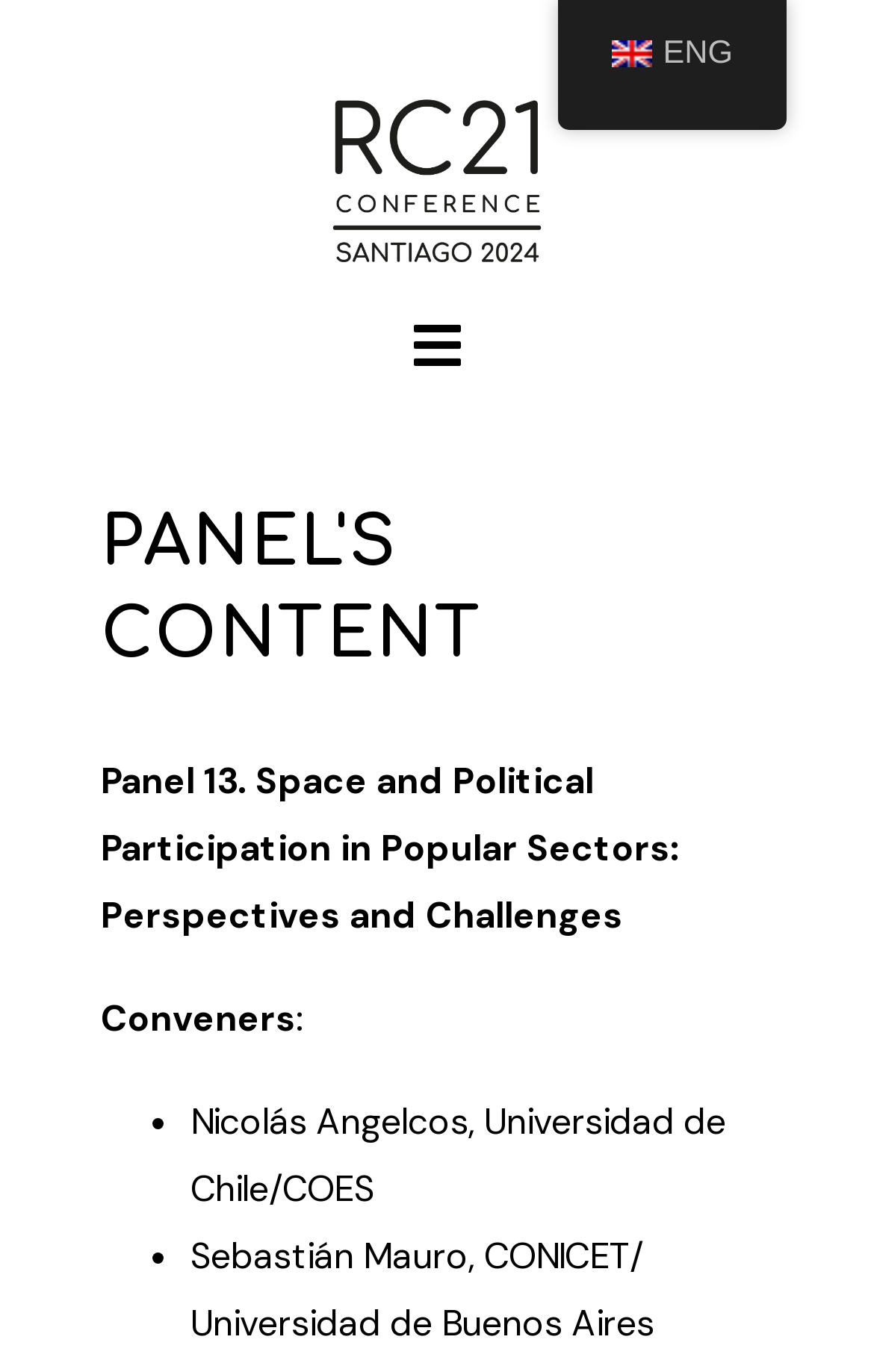Summarize the webpage with a detailed and informative caption.

The webpage appears to be related to the RC21 Conference 2024, specifically showcasing a panel's content. At the top of the page, there is a link to the conference's abstract proposals, taking up most of the width. Below this link, a prominent heading "PANEL'S CONTENT" is centered on the page.

Underneath the heading, the panel's details are presented. The panel's title, "Space and Political Participation in Popular Sectors: Perspectives and Challenges", is displayed prominently. Below the title, the conveners of the panel are listed, with their names and affiliations presented in a bulleted format. The conveners' information is indented, indicating a hierarchical structure.

To the top-right of the page, there is a language selection option, featuring a link "en_GB ENG" and a corresponding flag icon. This section is positioned near the top edge of the page, spanning about a quarter of the page's width.

Overall, the webpage is focused on presenting the details of a specific panel at the RC21 Conference 2024, with a clear and organized layout.